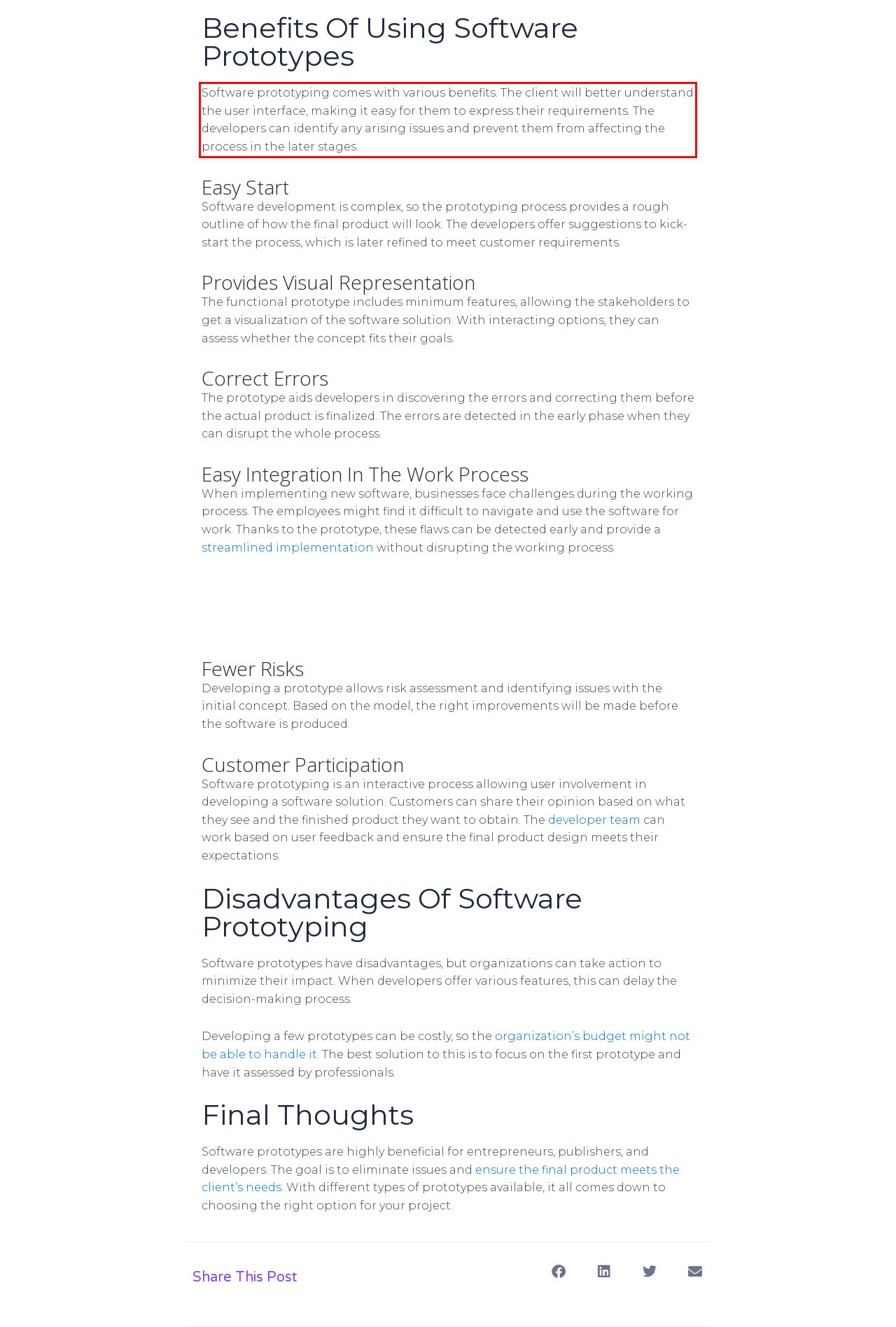Please identify and extract the text from the UI element that is surrounded by a red bounding box in the provided webpage screenshot.

Software prototyping comes with various benefits. The client will better understand the user interface, making it easy for them to express their requirements. The developers can identify any arising issues and prevent them from affecting the process in the later stages.